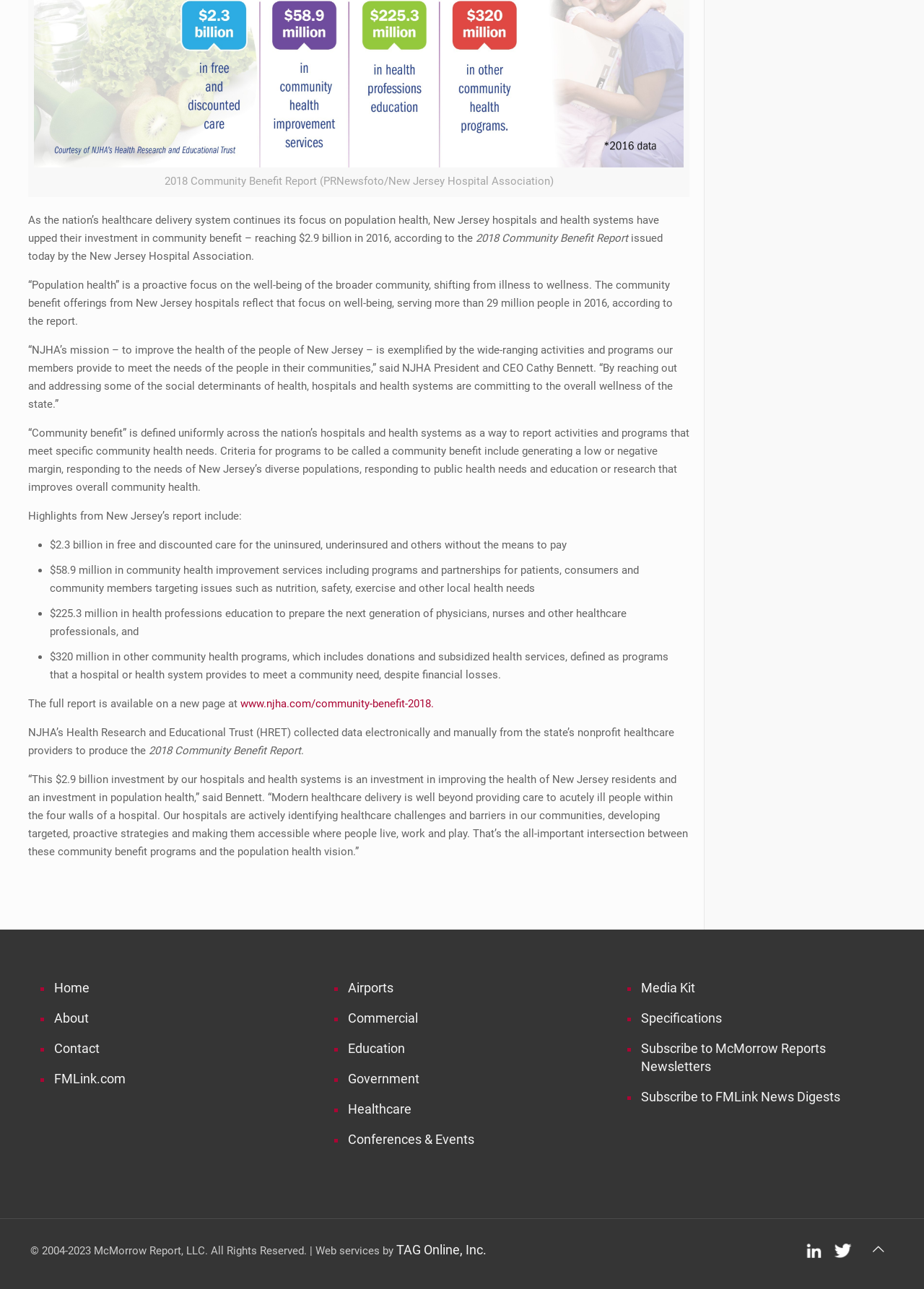Based on the element description Conferences & Events, identify the bounding box of the UI element in the given webpage screenshot. The coordinates should be in the format (top-left x, top-left y, bottom-right x, bottom-right y) and must be between 0 and 1.

[0.374, 0.872, 0.641, 0.896]